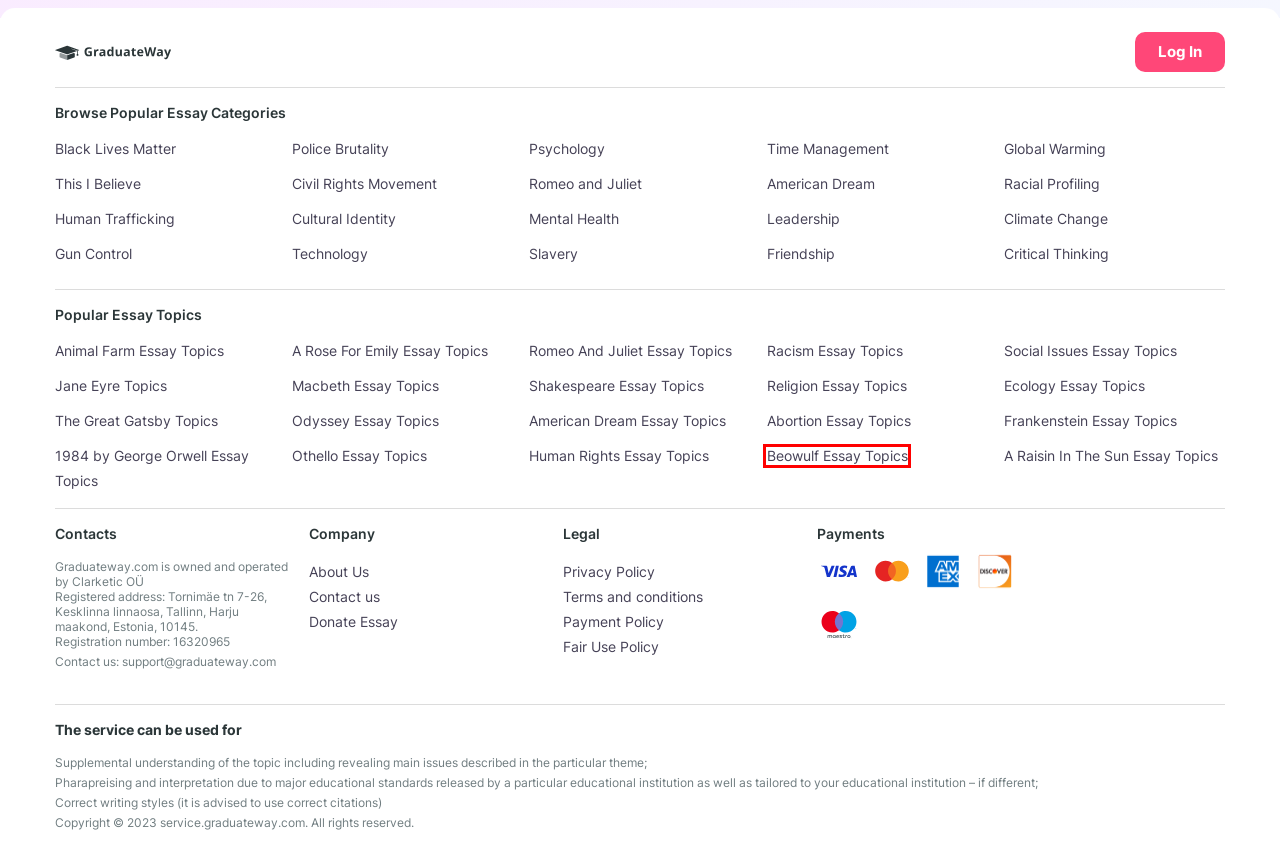You are provided with a screenshot of a webpage that has a red bounding box highlighting a UI element. Choose the most accurate webpage description that matches the new webpage after clicking the highlighted element. Here are your choices:
A. Top 102 Frankenstein Essay Topics & Ideas for 2022
B. Top 93 The Great Gatsby Essay Topics & Ideas for 2022
C. ⇉Free Figurative Language Essay Examples and Topic Ideas on GraduateWay
D. ⇉Free Korean Essay Examples and Topic Ideas on GraduateWay
E. Top 68 Jane Eyre Essay Topics & Ideas for 2022
F. Top 86 Beowulf Essay Topics & Ideas for 2022
G. Top 193 Shakespeare Essay Topics & Ideas for 2022
H. Top 100 Abortion Essay Topics & Ideas for 2022

F